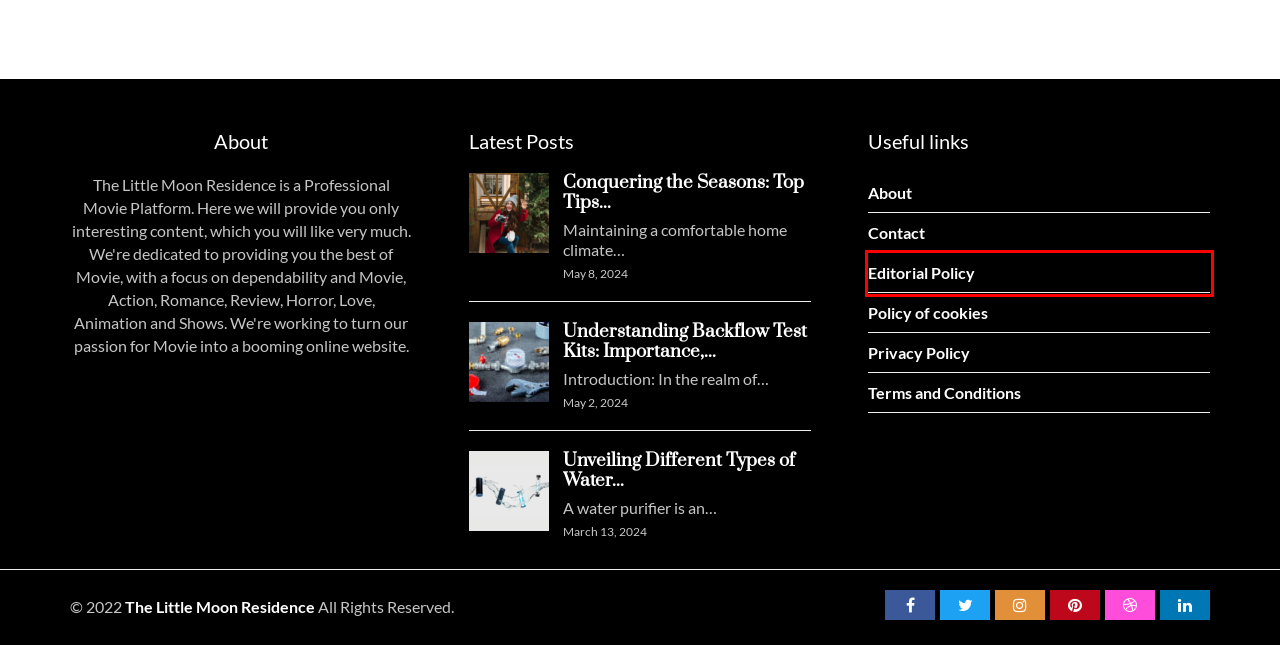Observe the provided screenshot of a webpage that has a red rectangle bounding box. Determine the webpage description that best matches the new webpage after clicking the element inside the red bounding box. Here are the candidates:
A. Privacy Policy - The Little Moon Residence
B. About - The Little Moon Residence
C. Editorial Policy - The Little Moon Residence
D. Understanding Backflow Test Kits: Importance, Functionality, and Usage - The Little Moon Residence
E. Conquering the Seasons: Top Tips for Optimal Home Comfort Year-Round - The Little Moon Residence
F. Unveiling Different Types of Water Filters and How They Work - The Little Moon Residence
G. Policy of cookies - The Little Moon Residence
H. Terms and Conditions - The Little Moon Residence

C